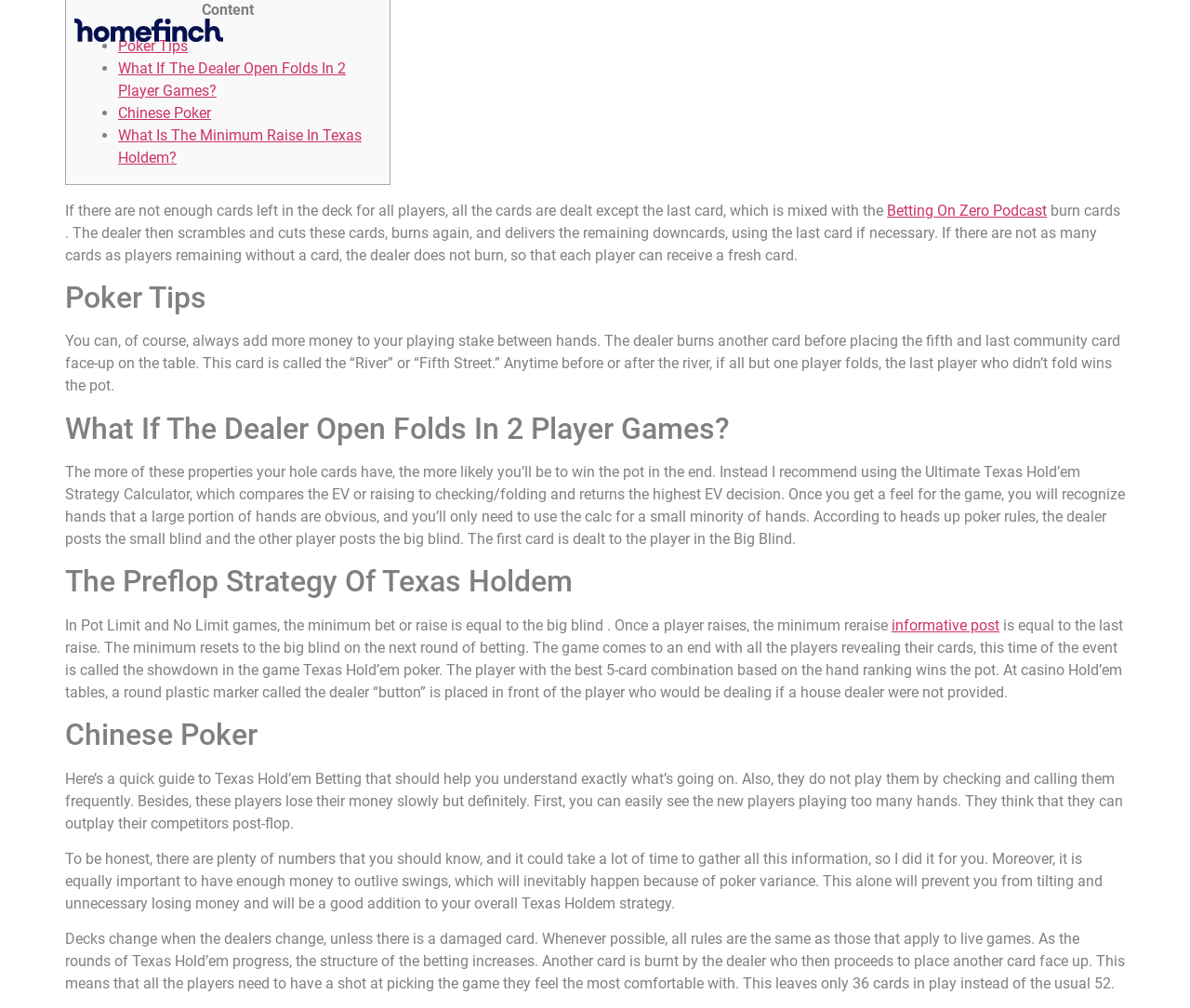Please respond to the question using a single word or phrase:
What happens if there are not enough cards left in the deck?

All cards are dealt except the last card